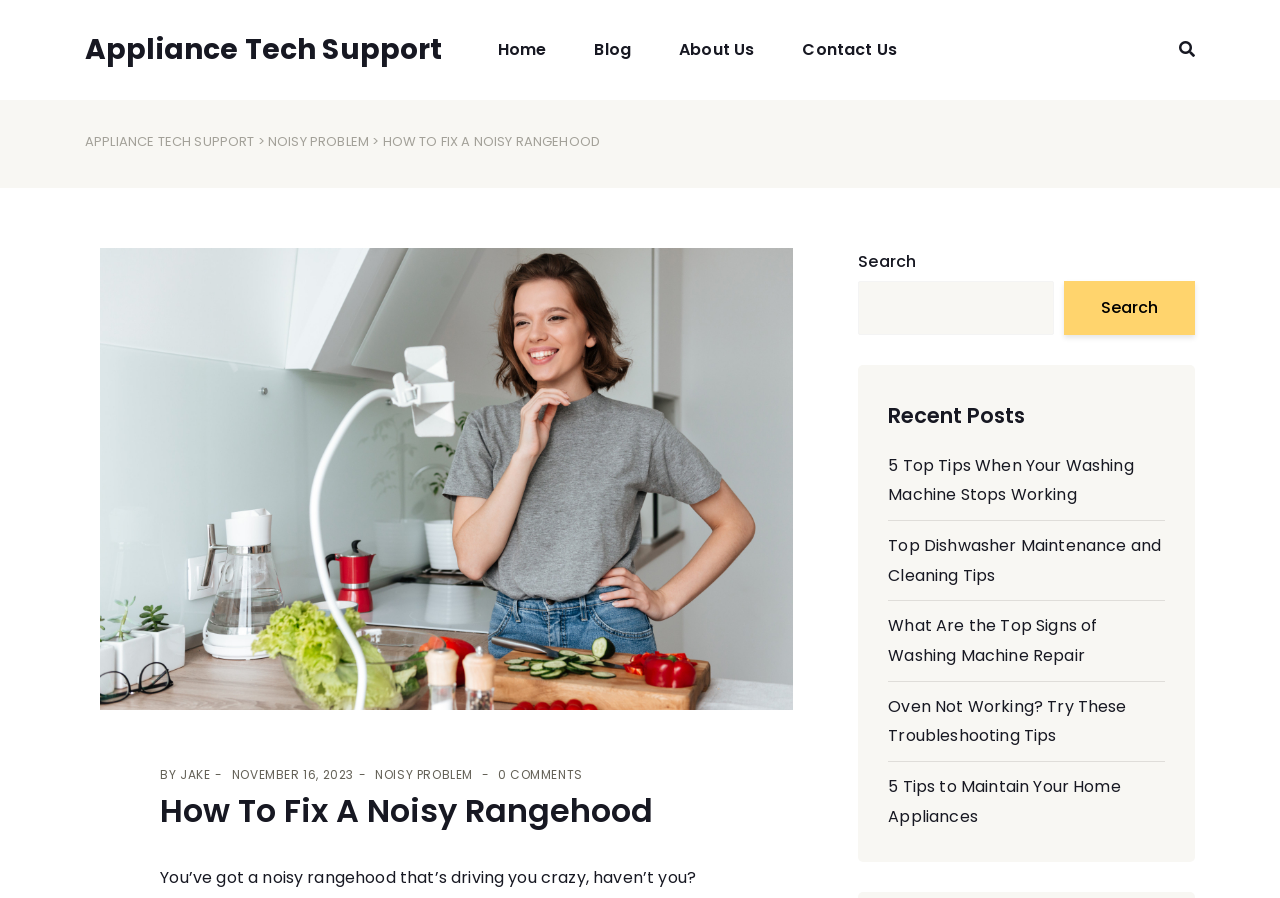Please indicate the bounding box coordinates of the element's region to be clicked to achieve the instruction: "read recent post about washing machine". Provide the coordinates as four float numbers between 0 and 1, i.e., [left, top, right, bottom].

[0.694, 0.505, 0.886, 0.564]